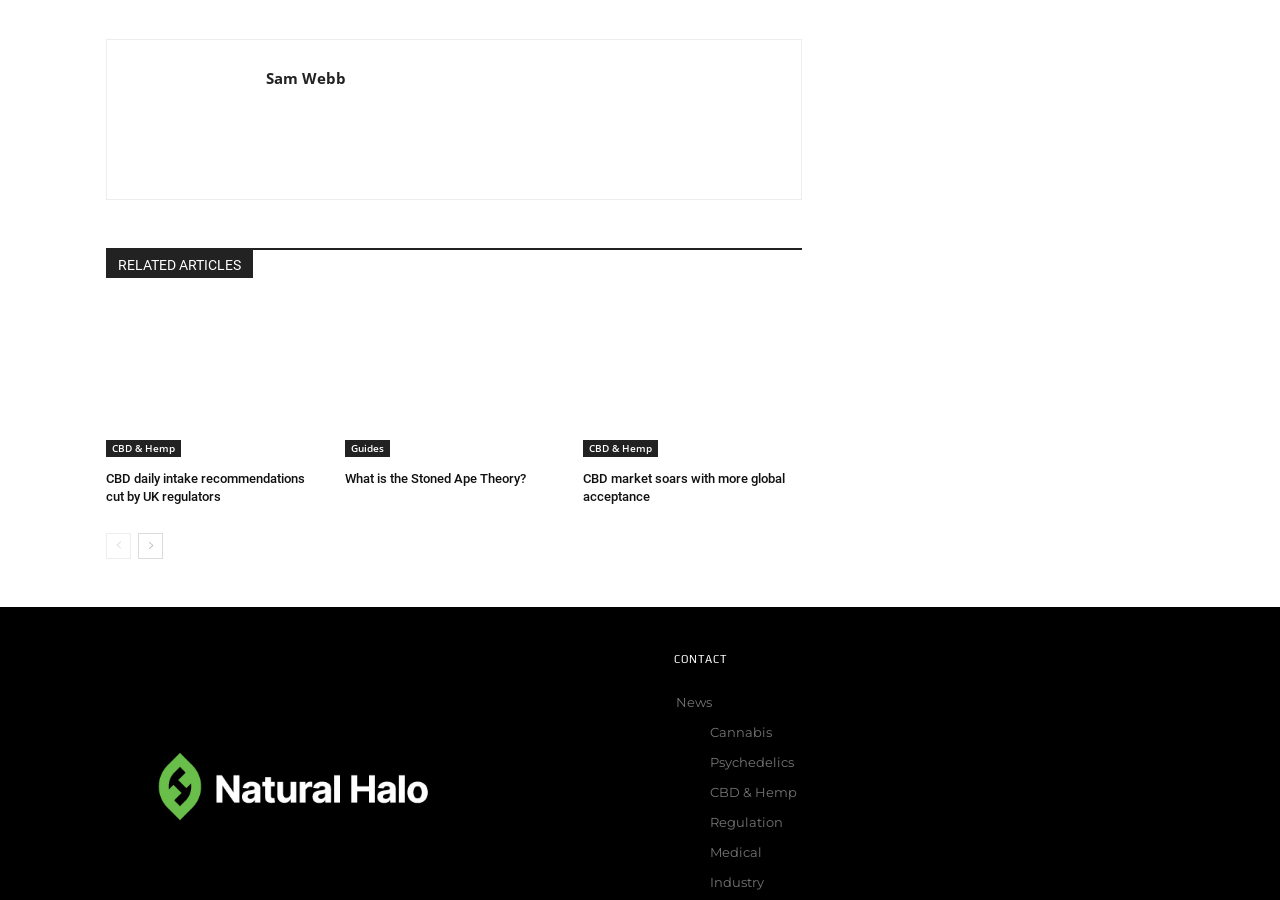Please determine the bounding box coordinates of the element to click on in order to accomplish the following task: "Explore the guides section". Ensure the coordinates are four float numbers ranging from 0 to 1, i.e., [left, top, right, bottom].

[0.269, 0.489, 0.304, 0.508]